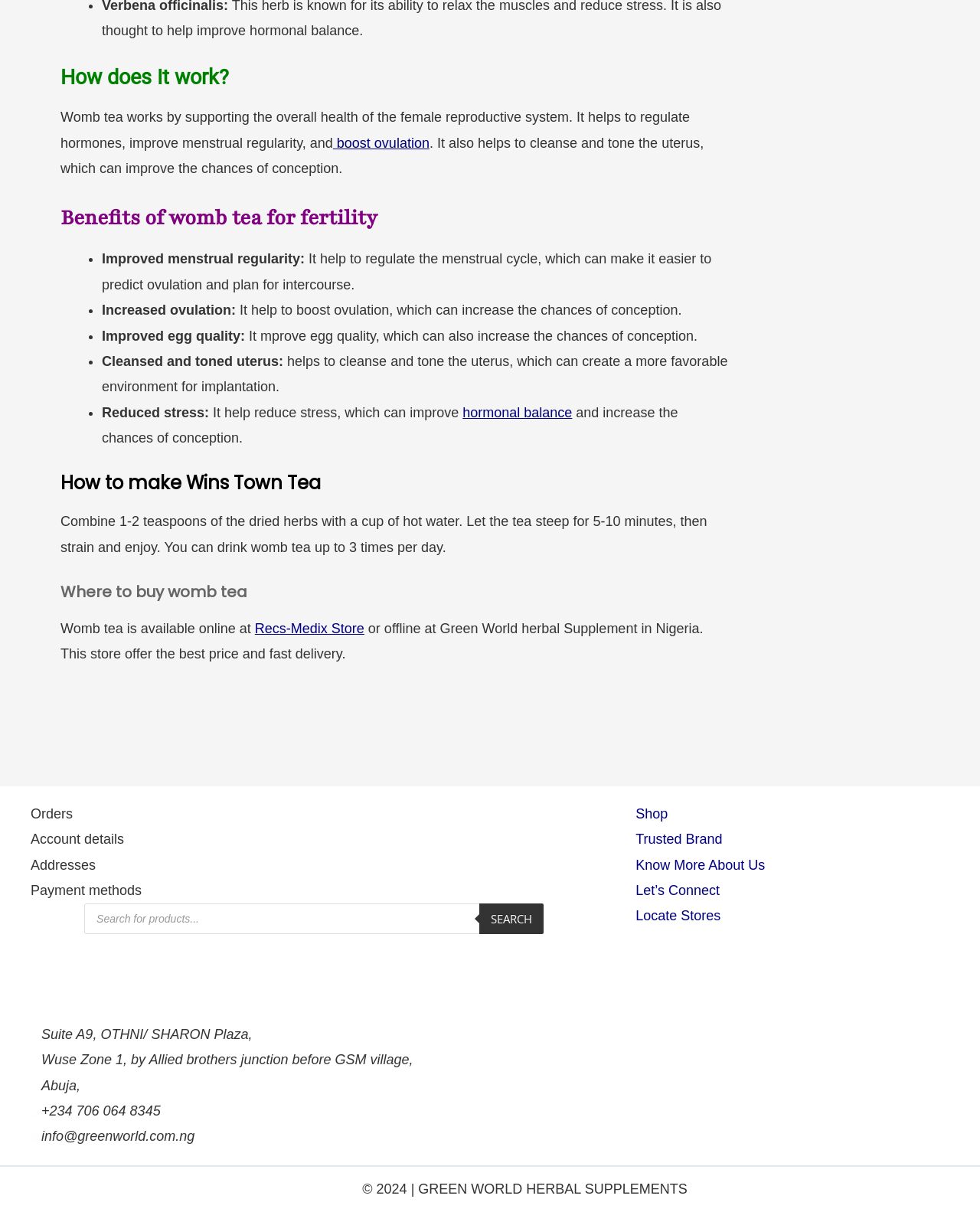Where can womb tea be purchased?
From the screenshot, provide a brief answer in one word or phrase.

Online at Recs-Medix Store or offline at Green World herbal Supplement in Nigeria